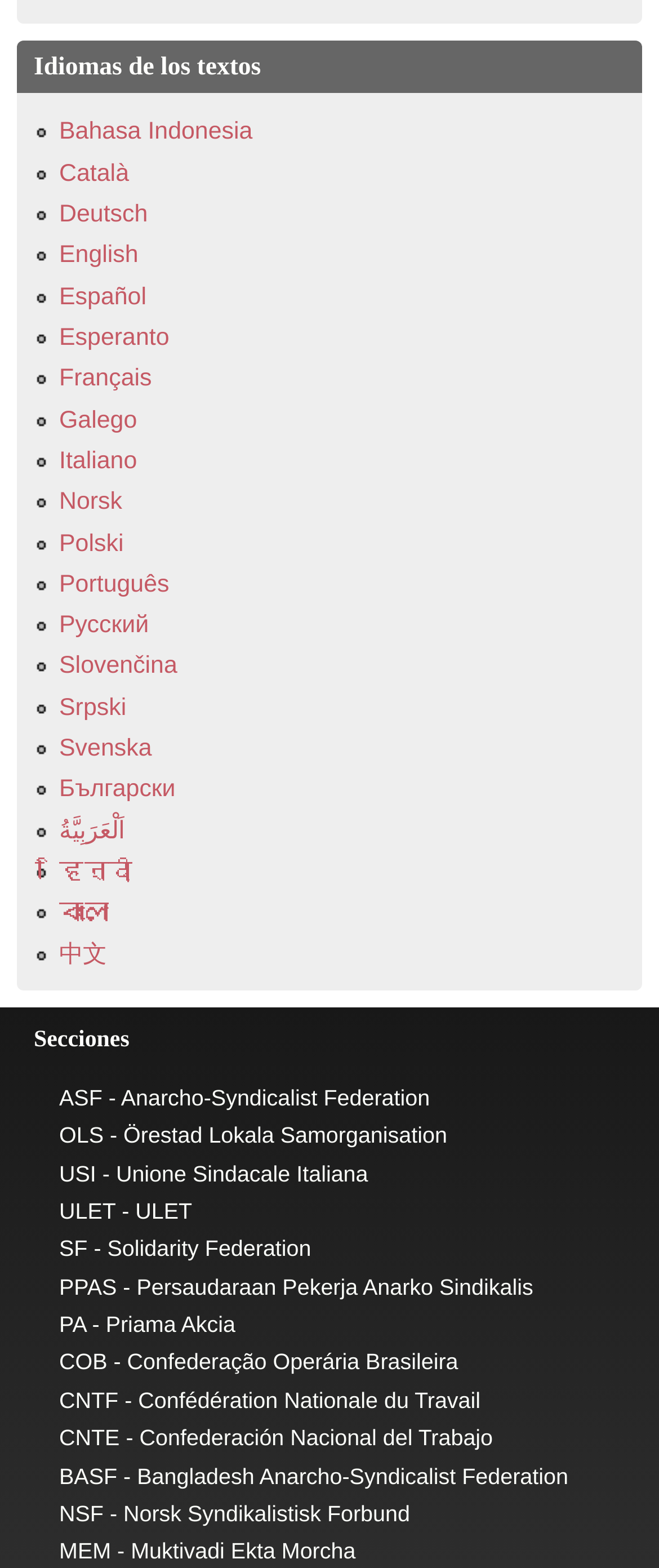Locate the bounding box coordinates of the element you need to click to accomplish the task described by this instruction: "Go to BiKing Help Center home page".

None